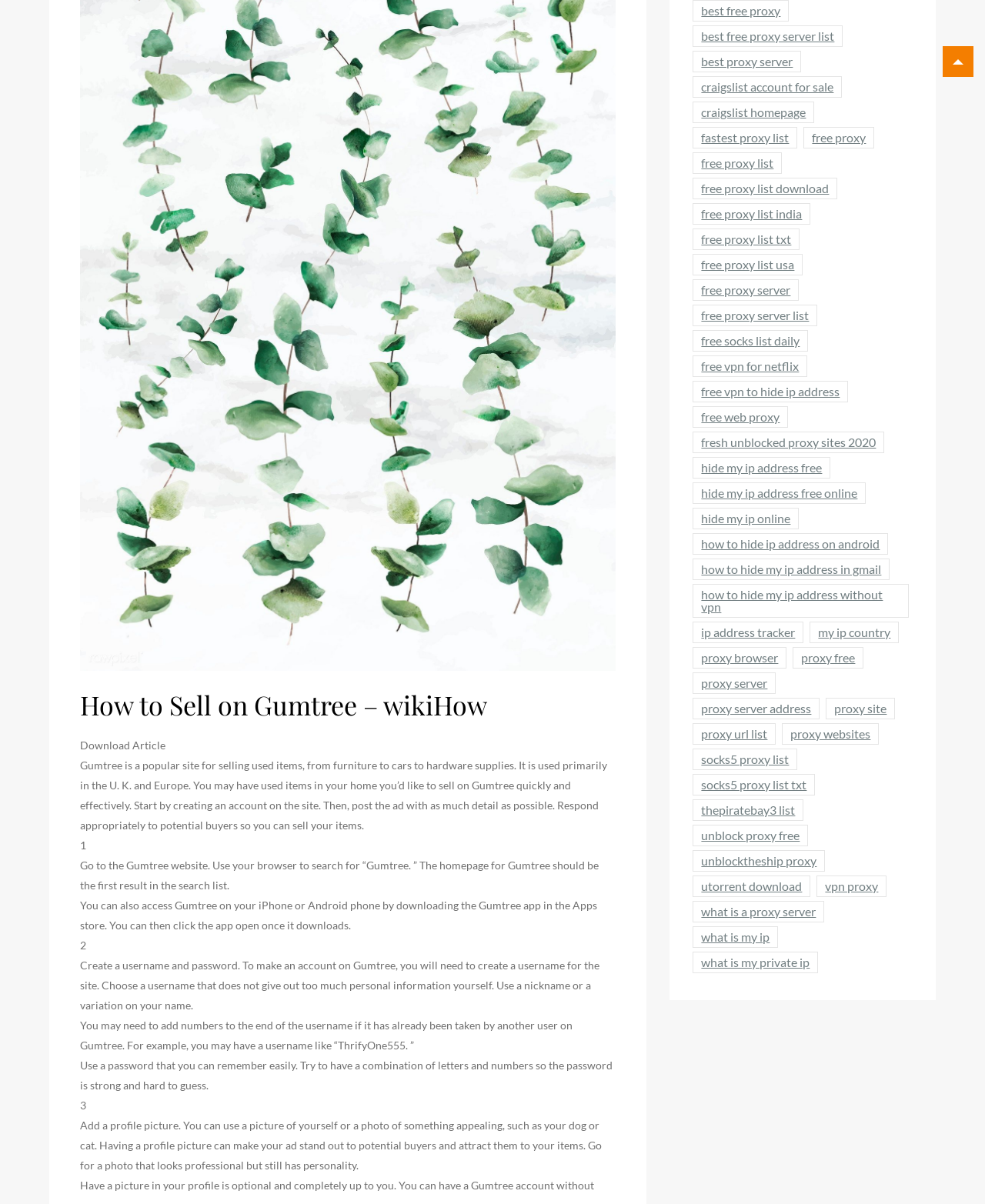Indicate the bounding box coordinates of the clickable region to achieve the following instruction: "Go to the Gumtree website."

[0.081, 0.713, 0.608, 0.741]